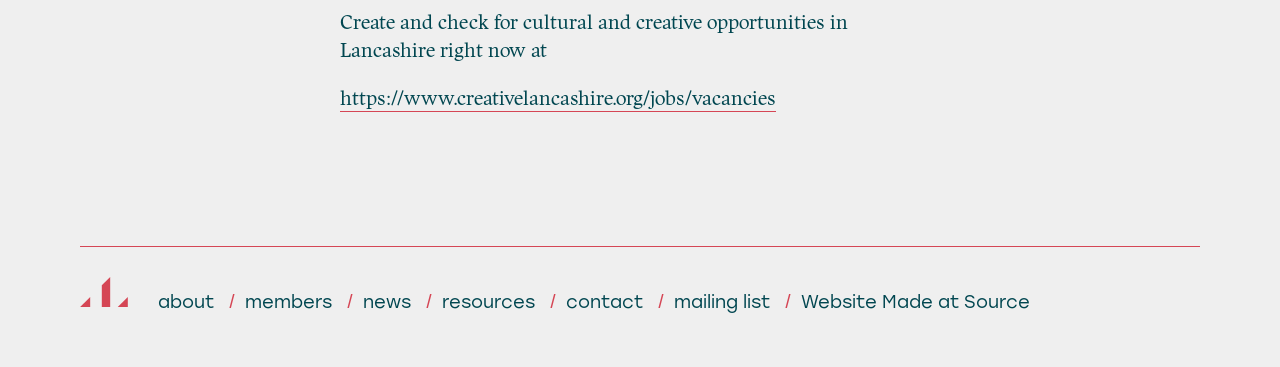Pinpoint the bounding box coordinates of the element you need to click to execute the following instruction: "view news". The bounding box should be represented by four float numbers between 0 and 1, in the format [left, top, right, bottom].

[0.284, 0.793, 0.321, 0.853]